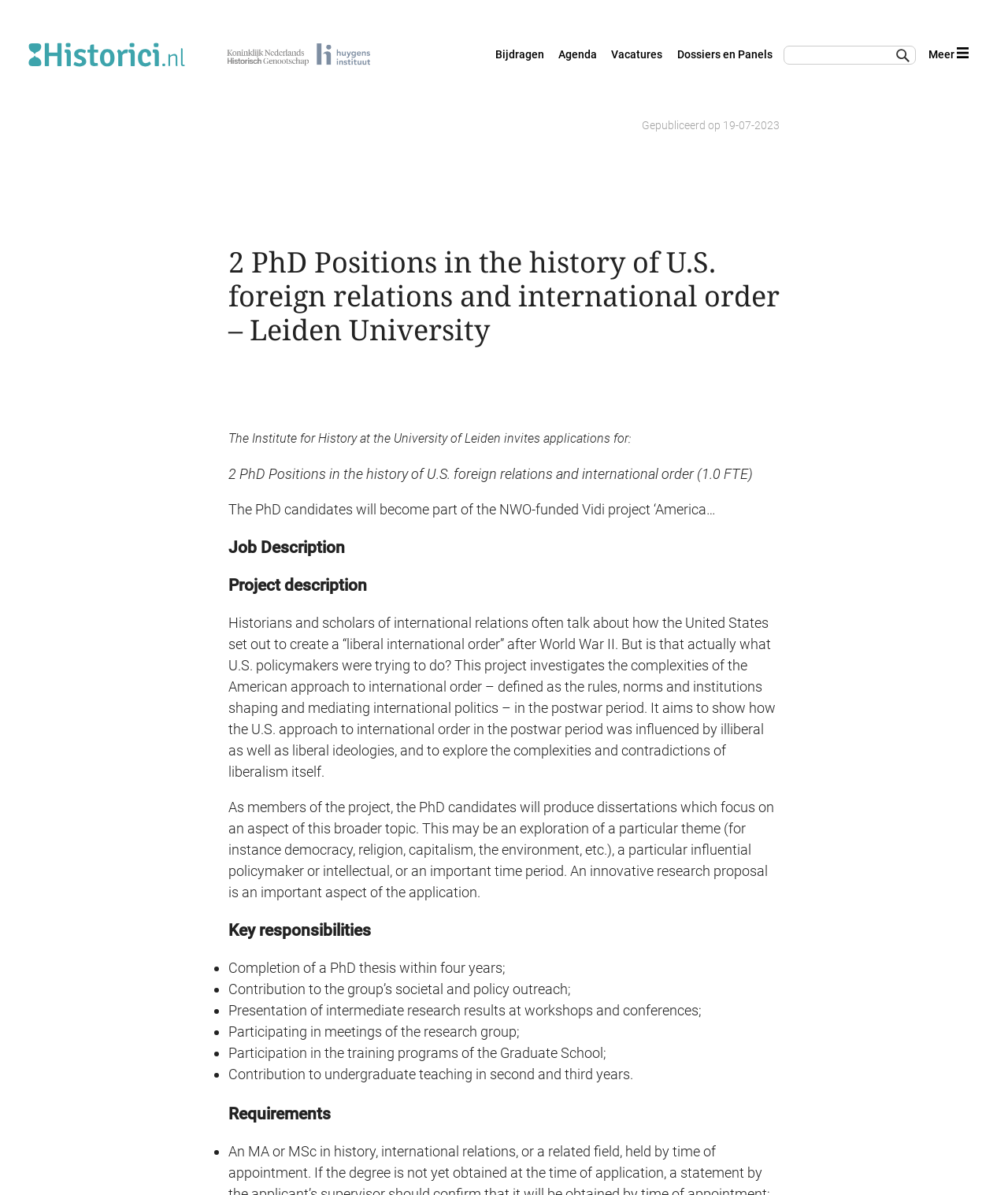What is the topic of the PhD positions?
Based on the image, answer the question with a single word or brief phrase.

U.S. foreign relations and international order